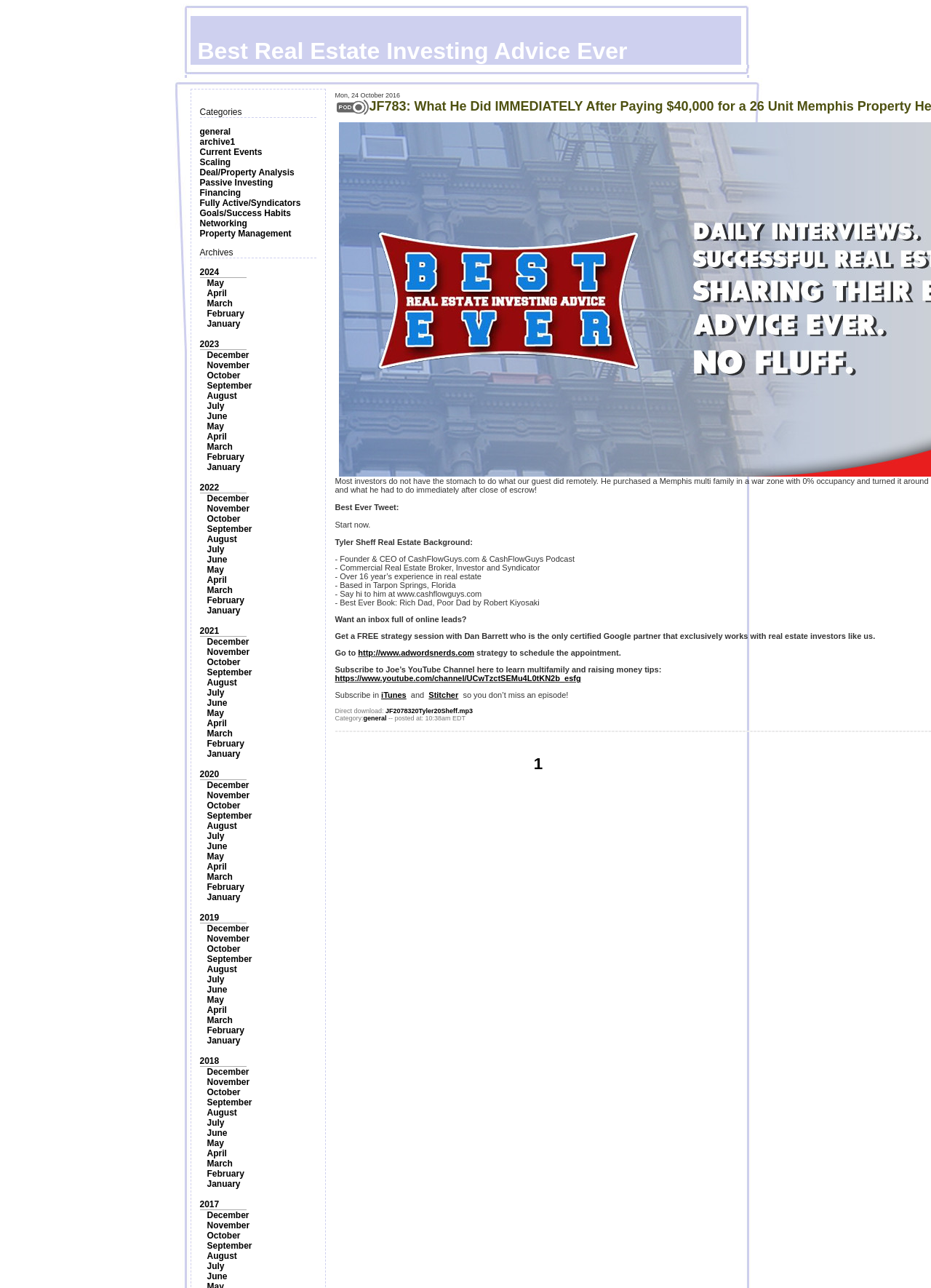Predict the bounding box of the UI element based on the description: "August". The coordinates should be four float numbers between 0 and 1, formatted as [left, top, right, bottom].

[0.222, 0.86, 0.255, 0.868]